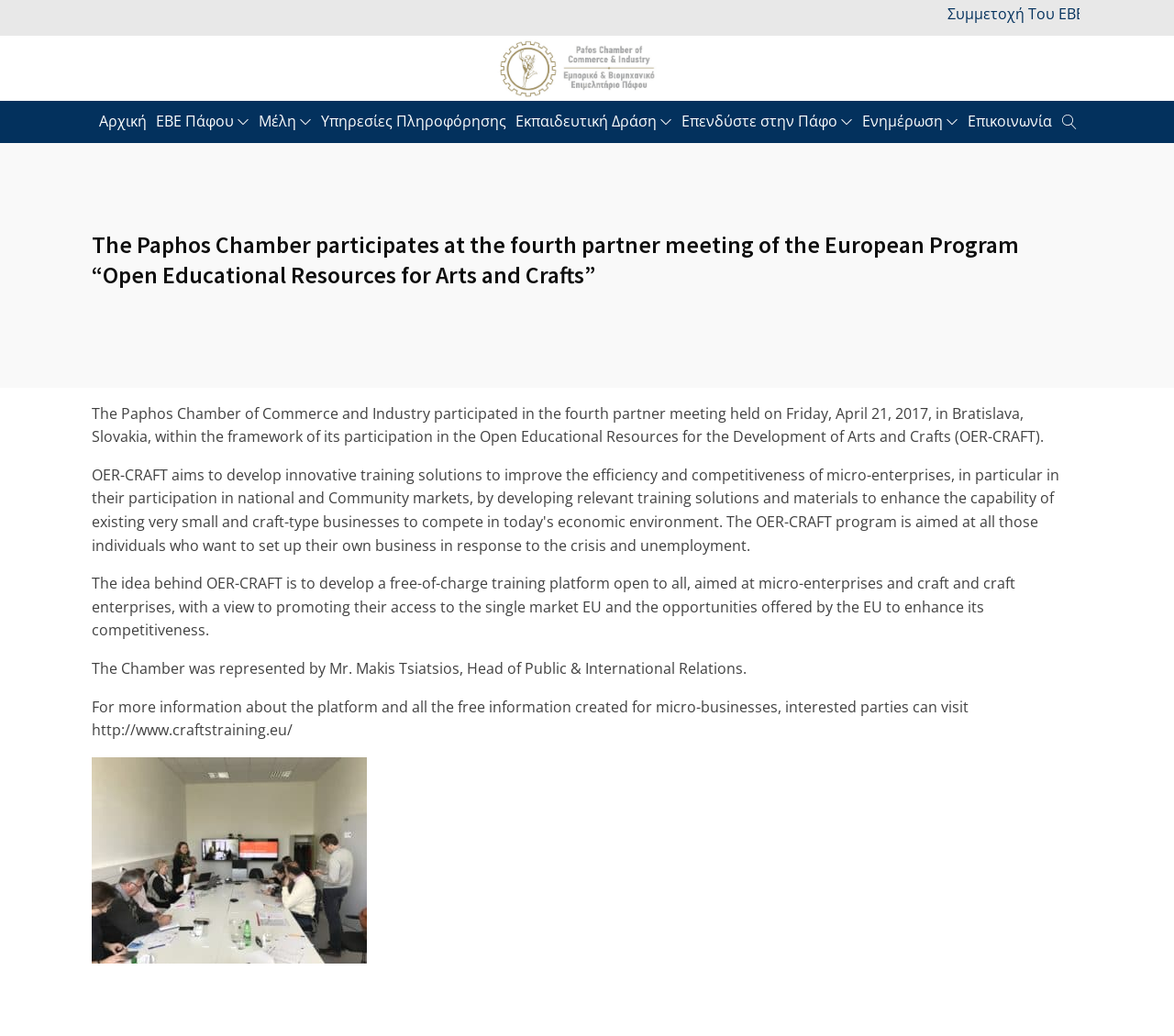What is the purpose of the OER-CRAFT program?
Using the information presented in the image, please offer a detailed response to the question.

According to the webpage, the OER-CRAFT program aims to develop a free-of-charge training platform open to all, aimed at micro-enterprises and craft and craft enterprises, with a view to promoting their access to the single market EU and the opportunities offered by the EU to enhance its competitiveness.